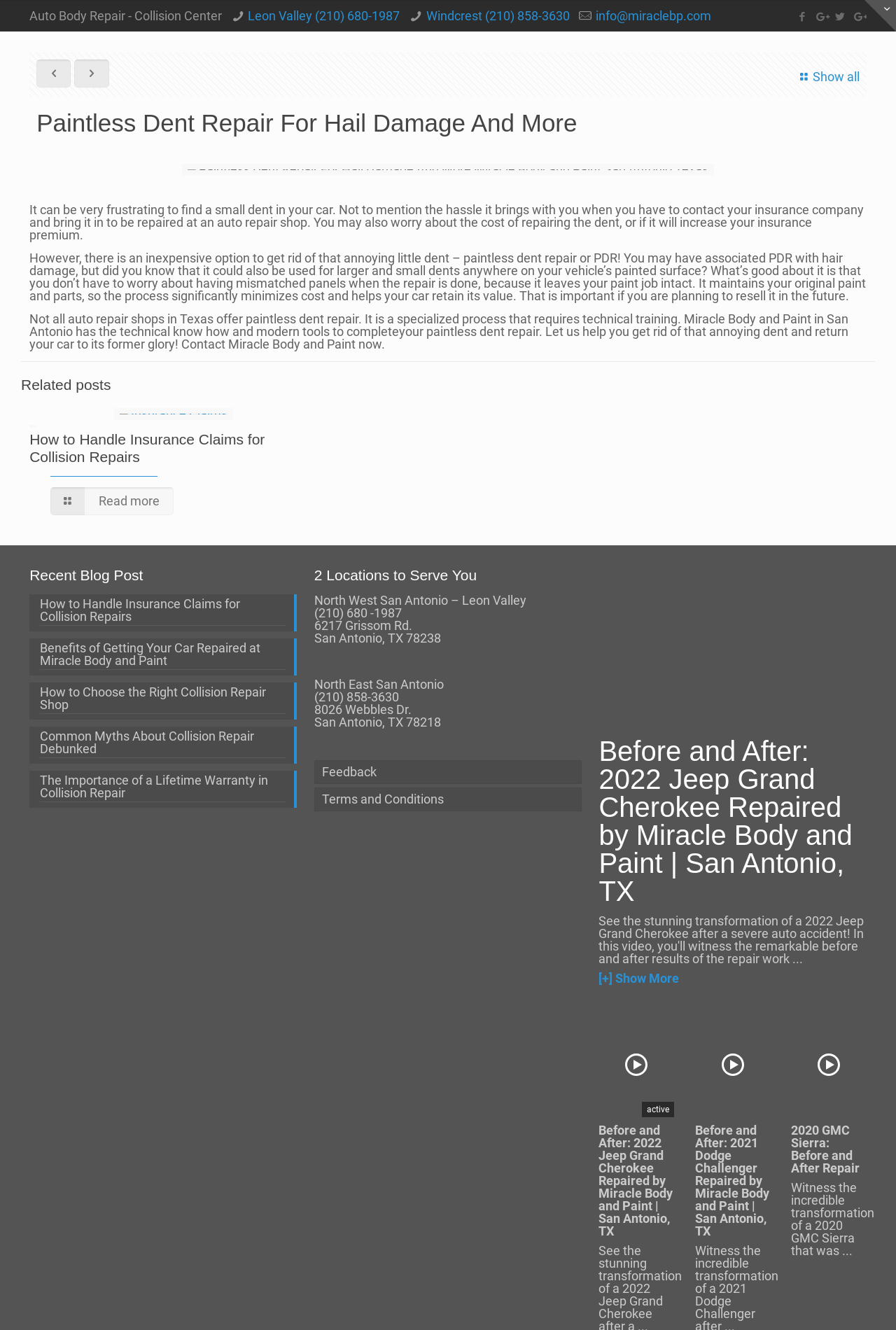What is the name of the auto body shop?
From the image, respond using a single word or phrase.

Miracle Body and Paint